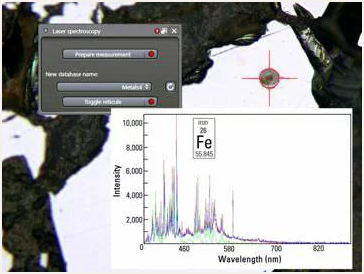What is the atomic weight of the element identified in the spectrum?
Based on the image, give a one-word or short phrase answer.

55.845